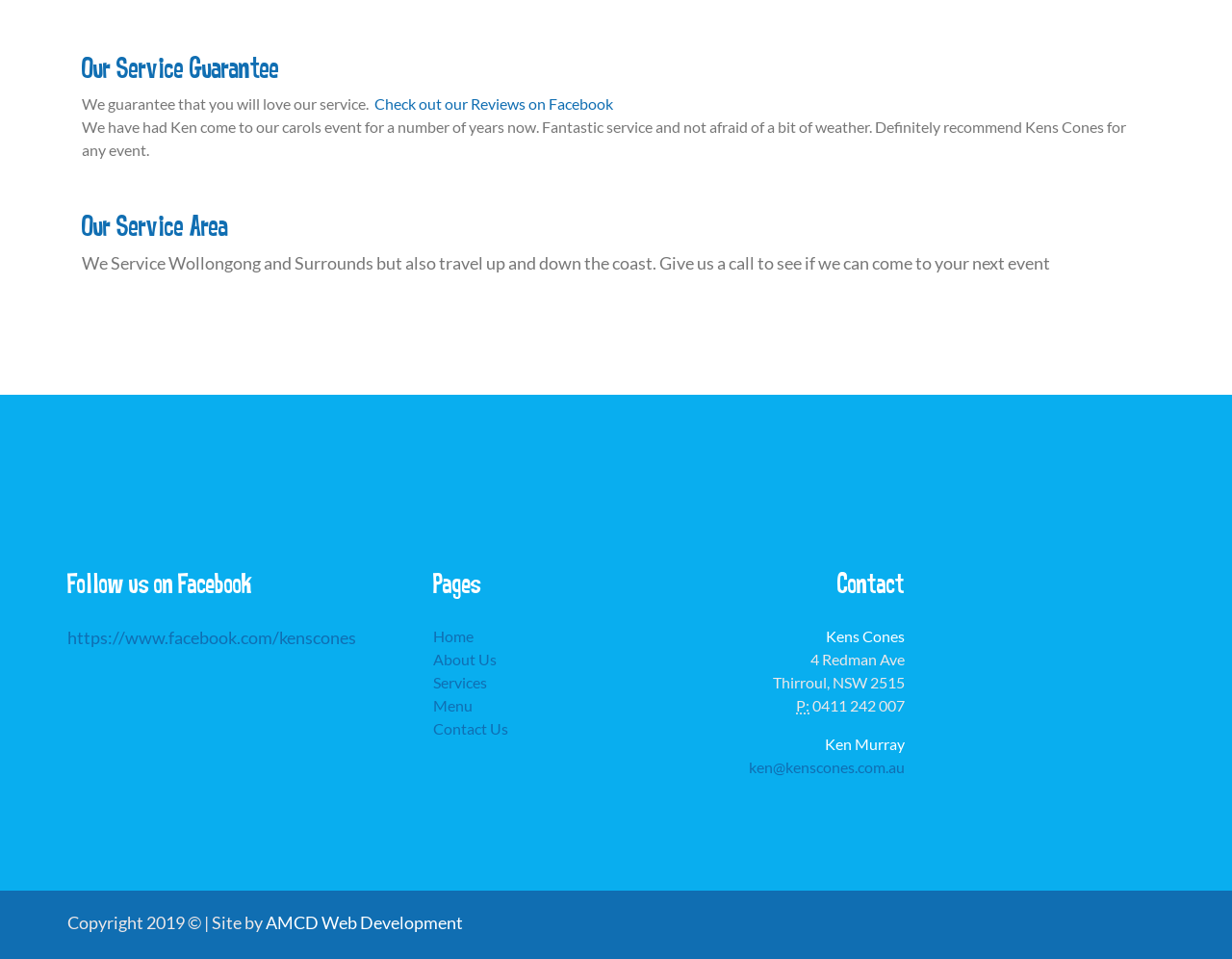Can you pinpoint the bounding box coordinates for the clickable element required for this instruction: "Email Ken Murray"? The coordinates should be four float numbers between 0 and 1, i.e., [left, top, right, bottom].

[0.608, 0.791, 0.734, 0.81]